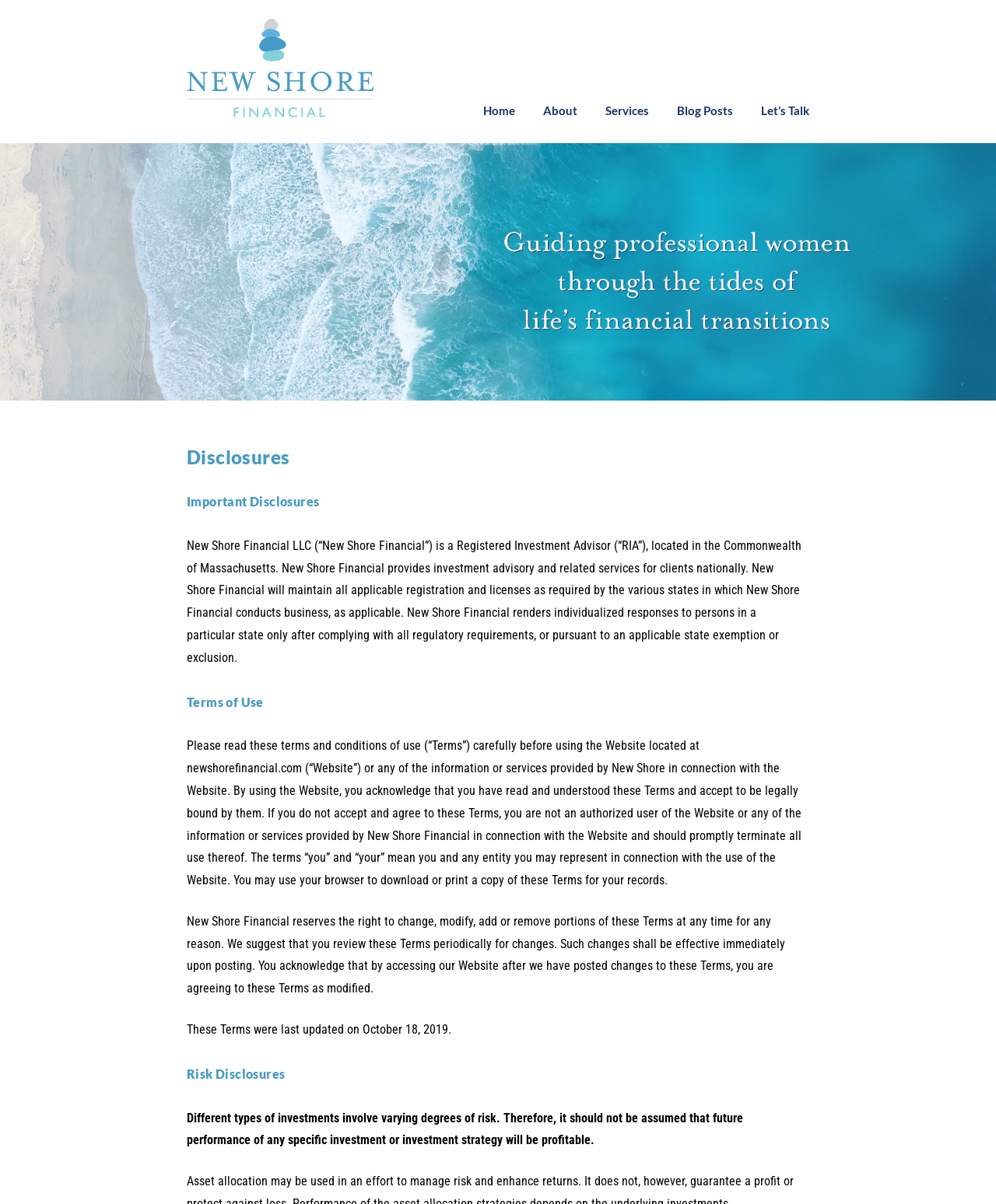Locate the bounding box coordinates of the clickable area to execute the instruction: "Click on the 'Blog Posts' link". Provide the coordinates as four float numbers between 0 and 1, represented as [left, top, right, bottom].

[0.68, 0.086, 0.736, 0.099]